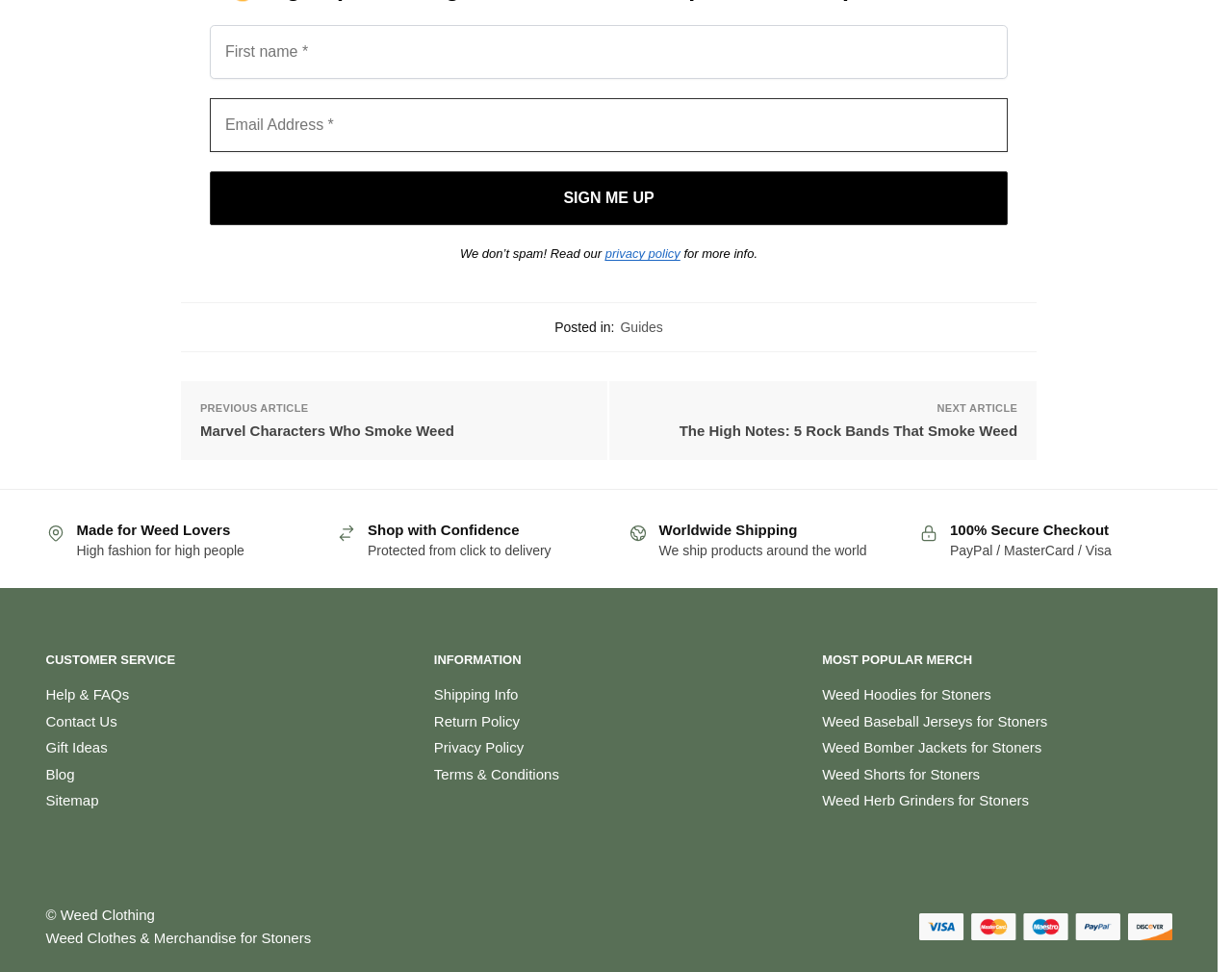What is the theme of the articles on this website?
From the image, respond with a single word or phrase.

Weed and cannabis